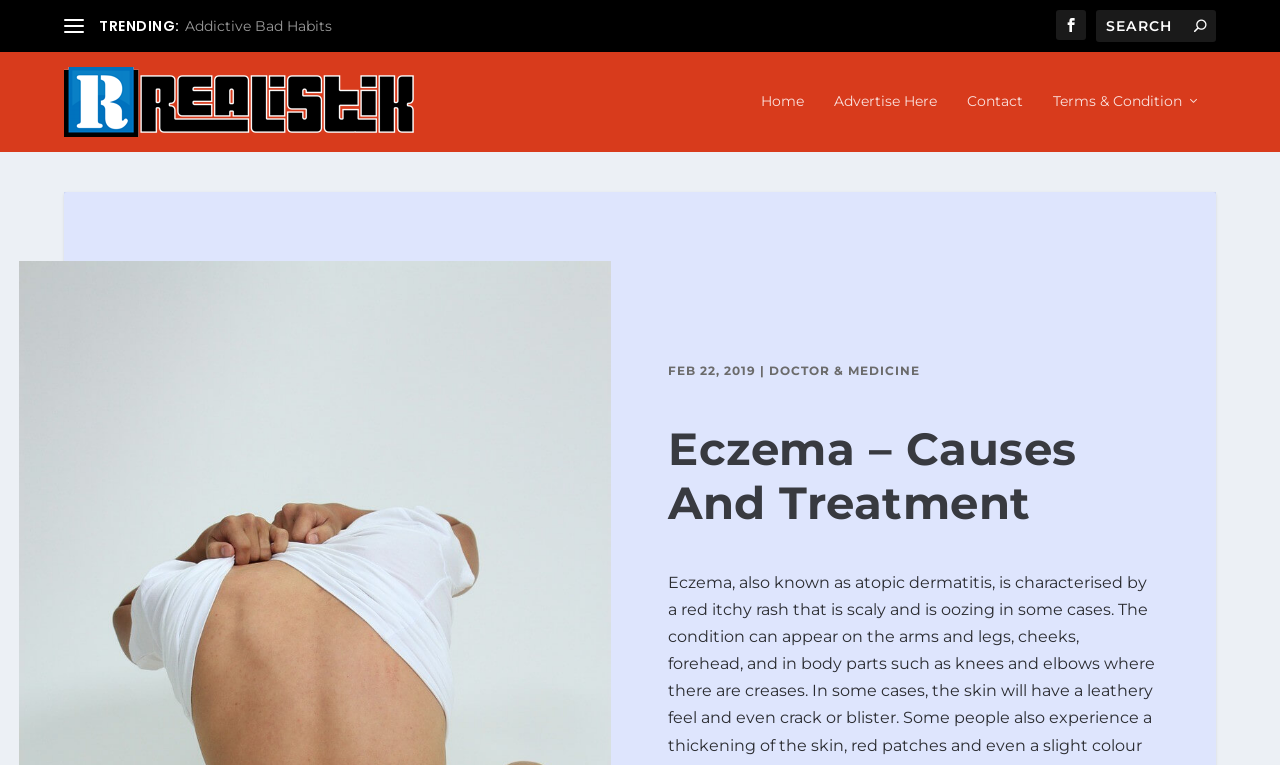Identify and extract the heading text of the webpage.

Eczema – Causes And Treatment